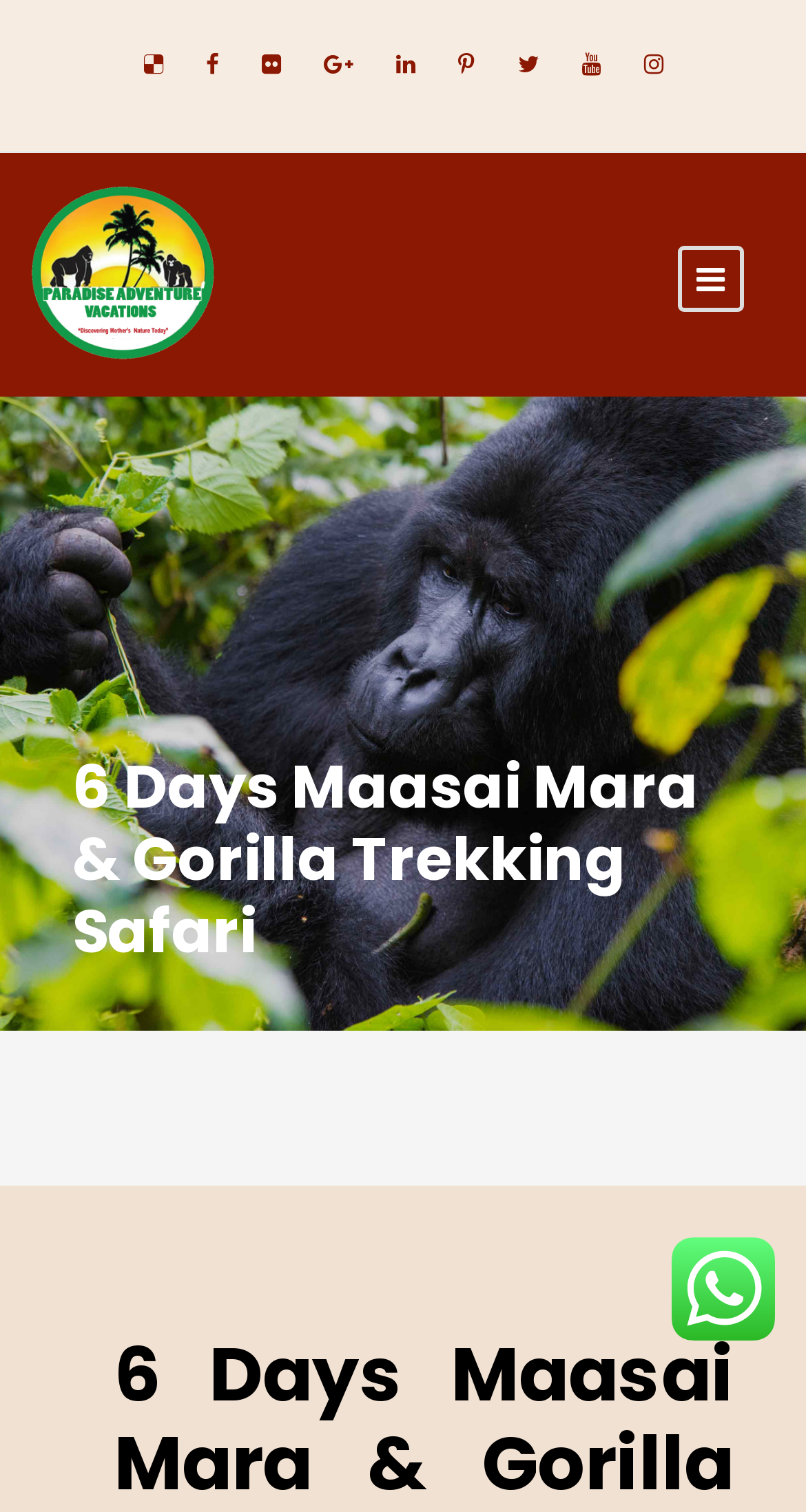What is the shape of the icon at the top left?
Please provide an in-depth and detailed response to the question.

By examining the bounding box coordinates of the first link element, [0.178, 0.031, 0.201, 0.053], we can infer that the icon is a square shape since its width and height are roughly equal.